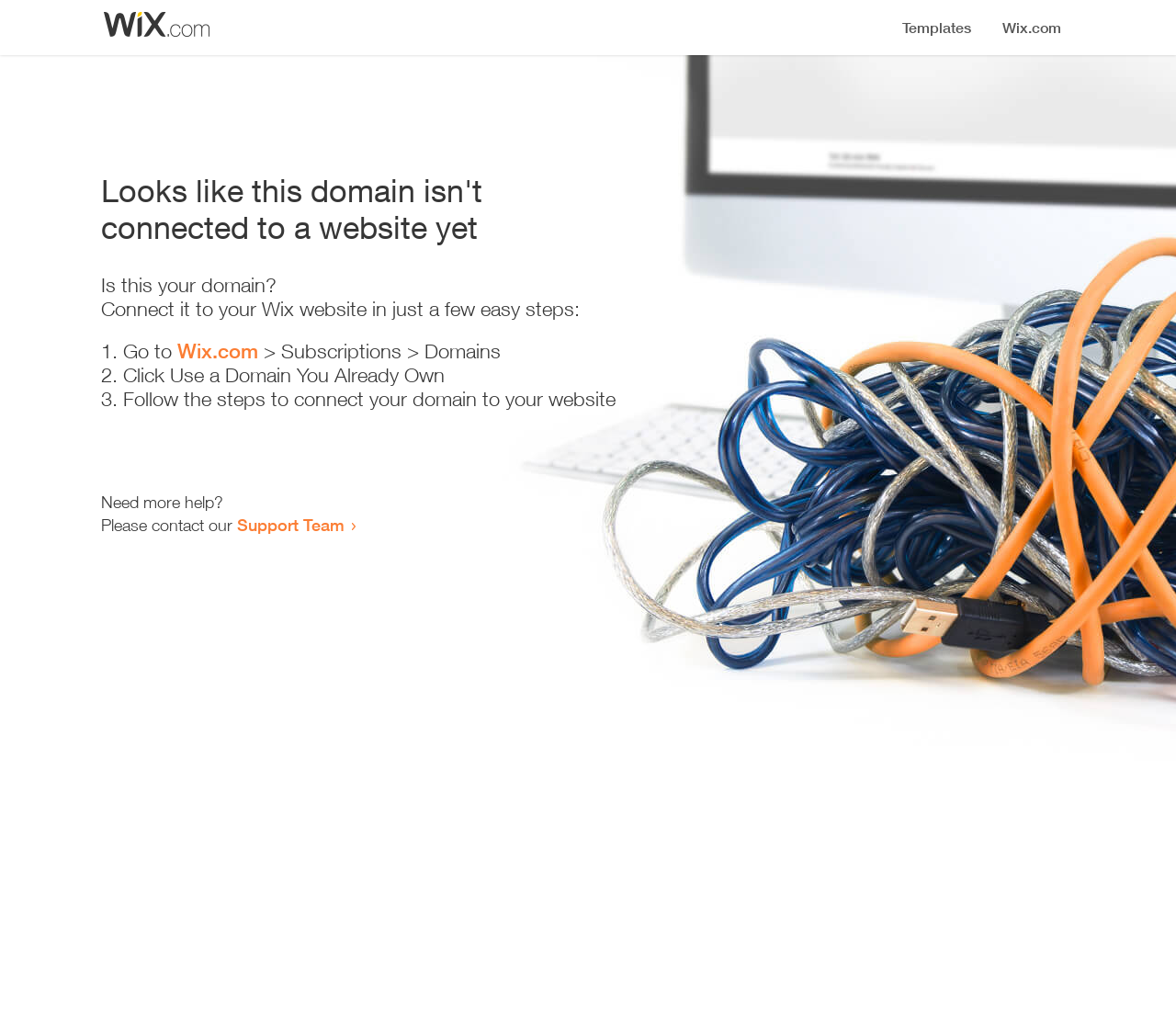What is the purpose of the webpage?
Please use the visual content to give a single word or phrase answer.

Domain connection guide